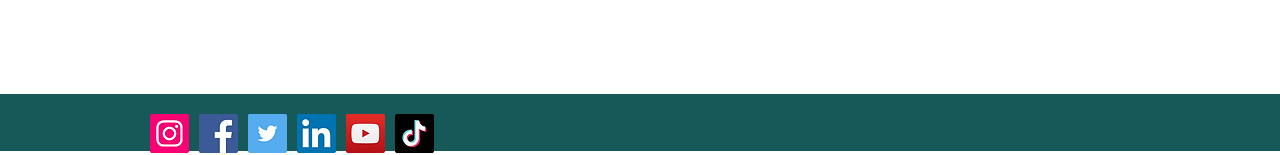Where is the social bar located?
Please elaborate on the answer to the question with detailed information.

By analyzing the bounding box coordinates of the social bar element, we can determine that it is located at the bottom of the webpage, with a y1 coordinate of 0.735 and a y2 coordinate of 0.987, indicating that it is positioned near the bottom of the page.